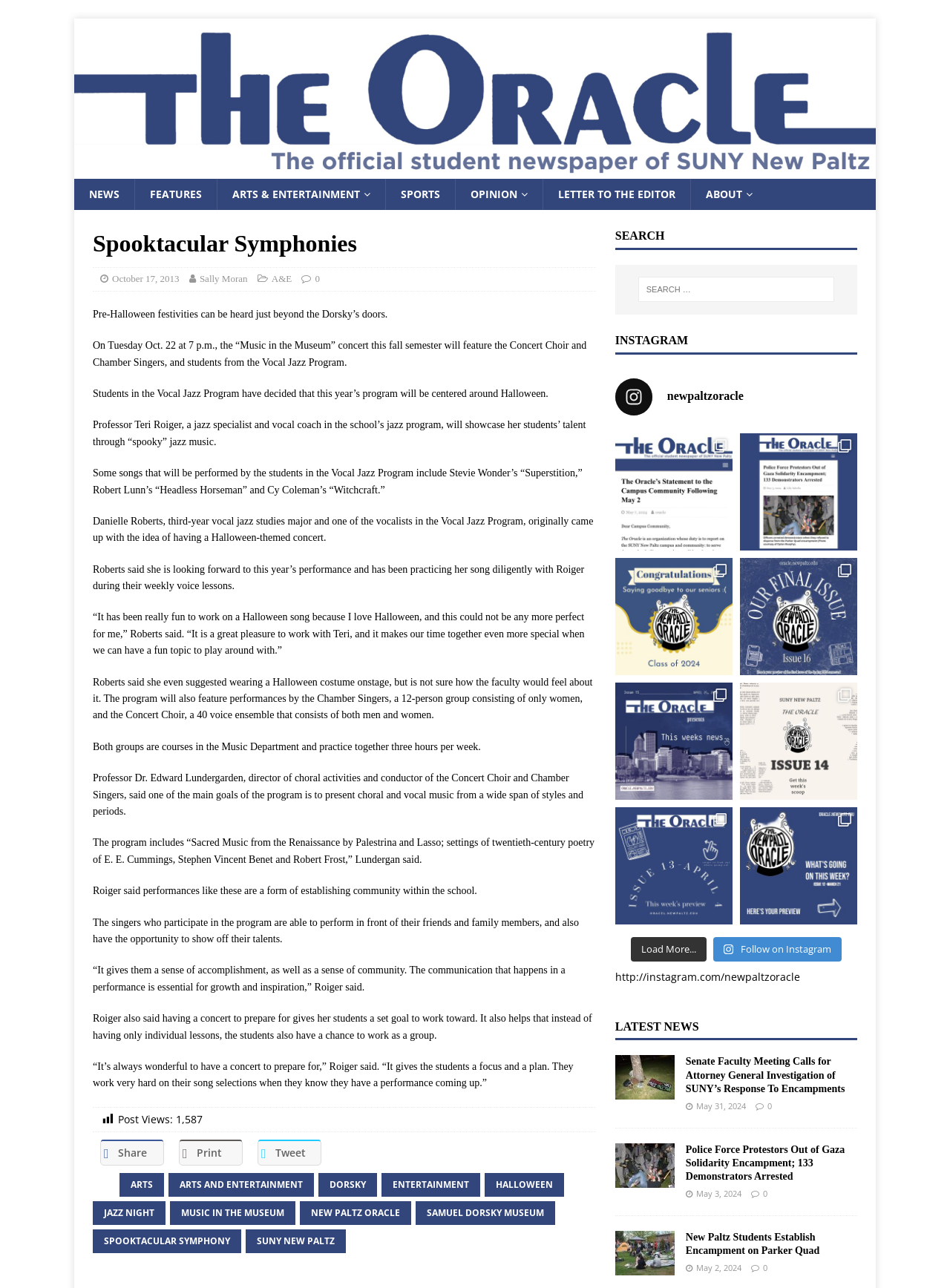Identify the bounding box coordinates necessary to click and complete the given instruction: "Share the article on social media".

[0.105, 0.885, 0.173, 0.905]